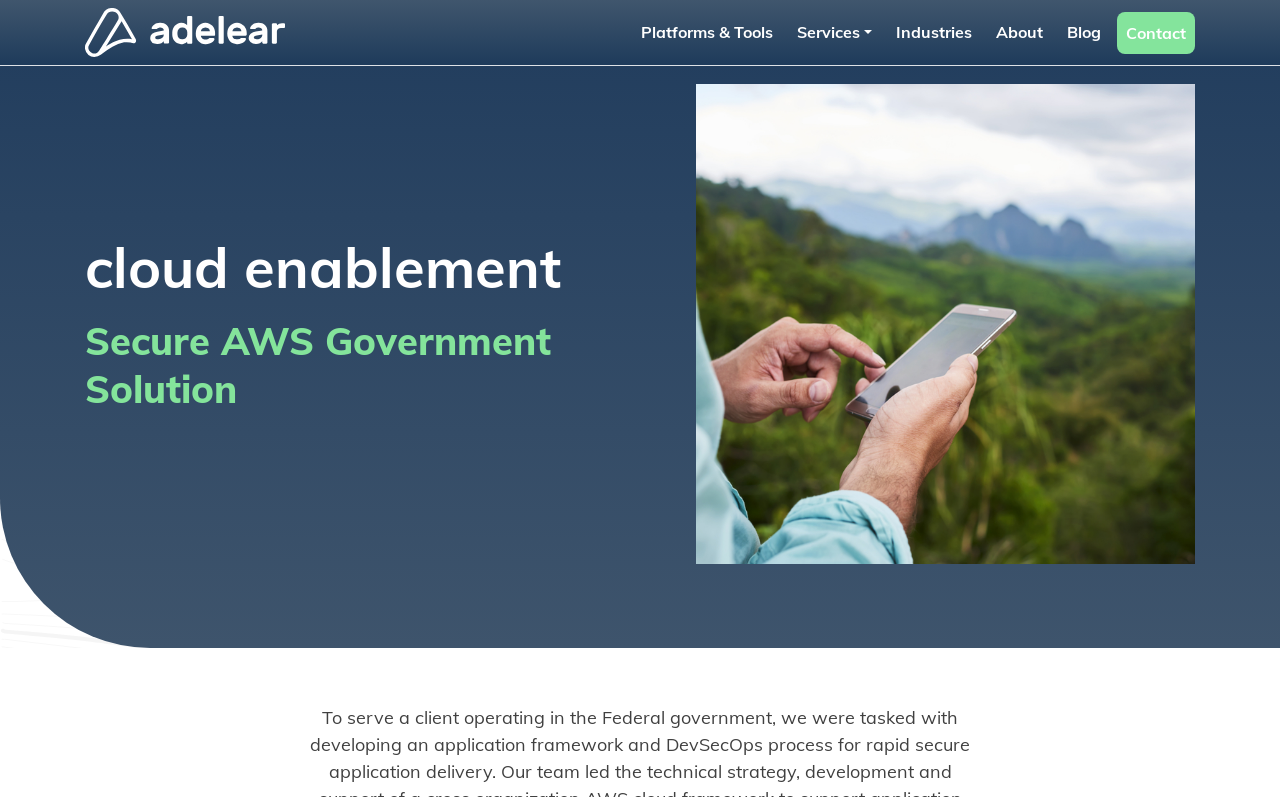Is the 'Services' dropdown menu expanded?
Using the visual information, answer the question in a single word or phrase.

No